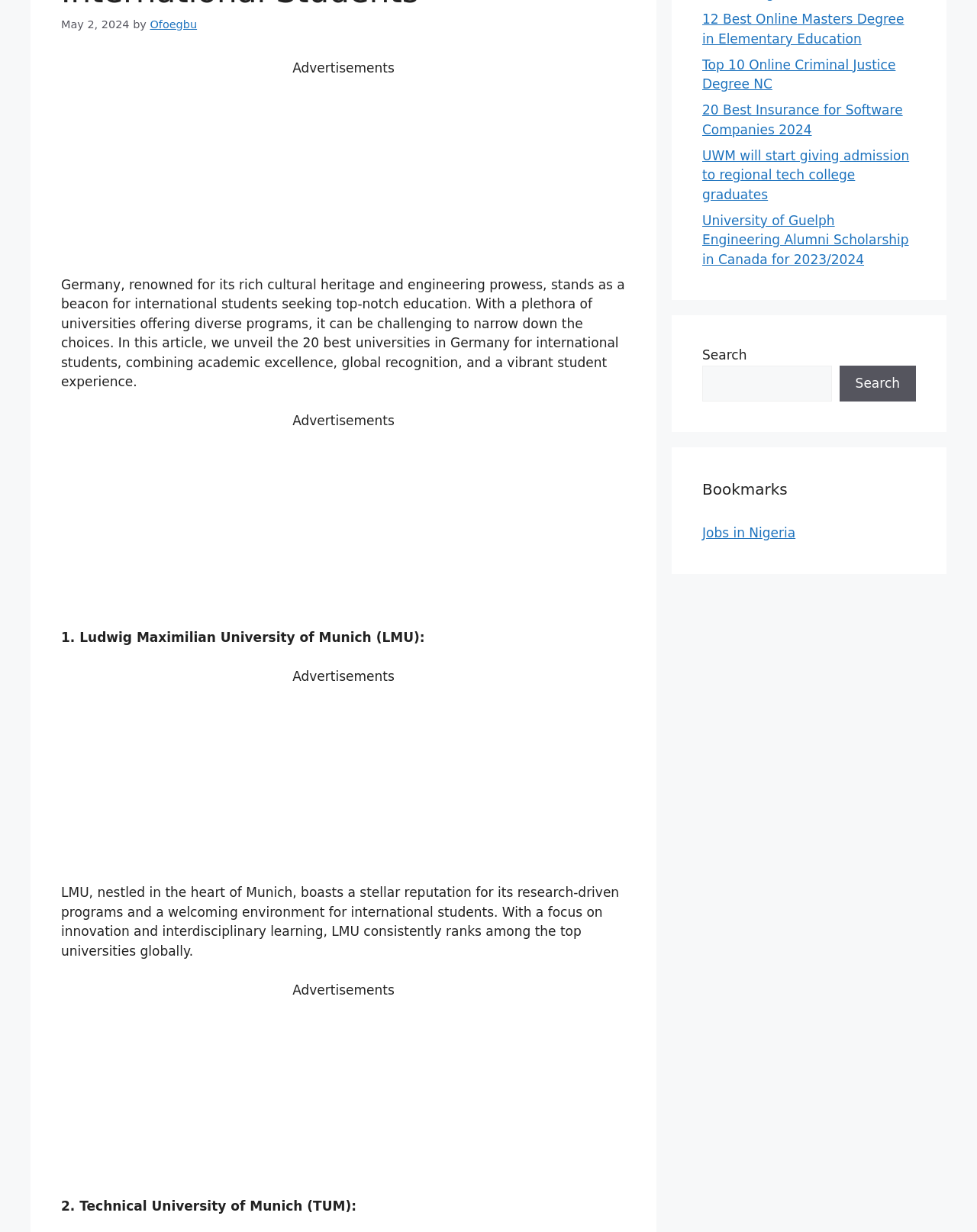Using the provided element description, identify the bounding box coordinates as (top-left x, top-left y, bottom-right x, bottom-right y). Ensure all values are between 0 and 1. Description: Add to cart

None